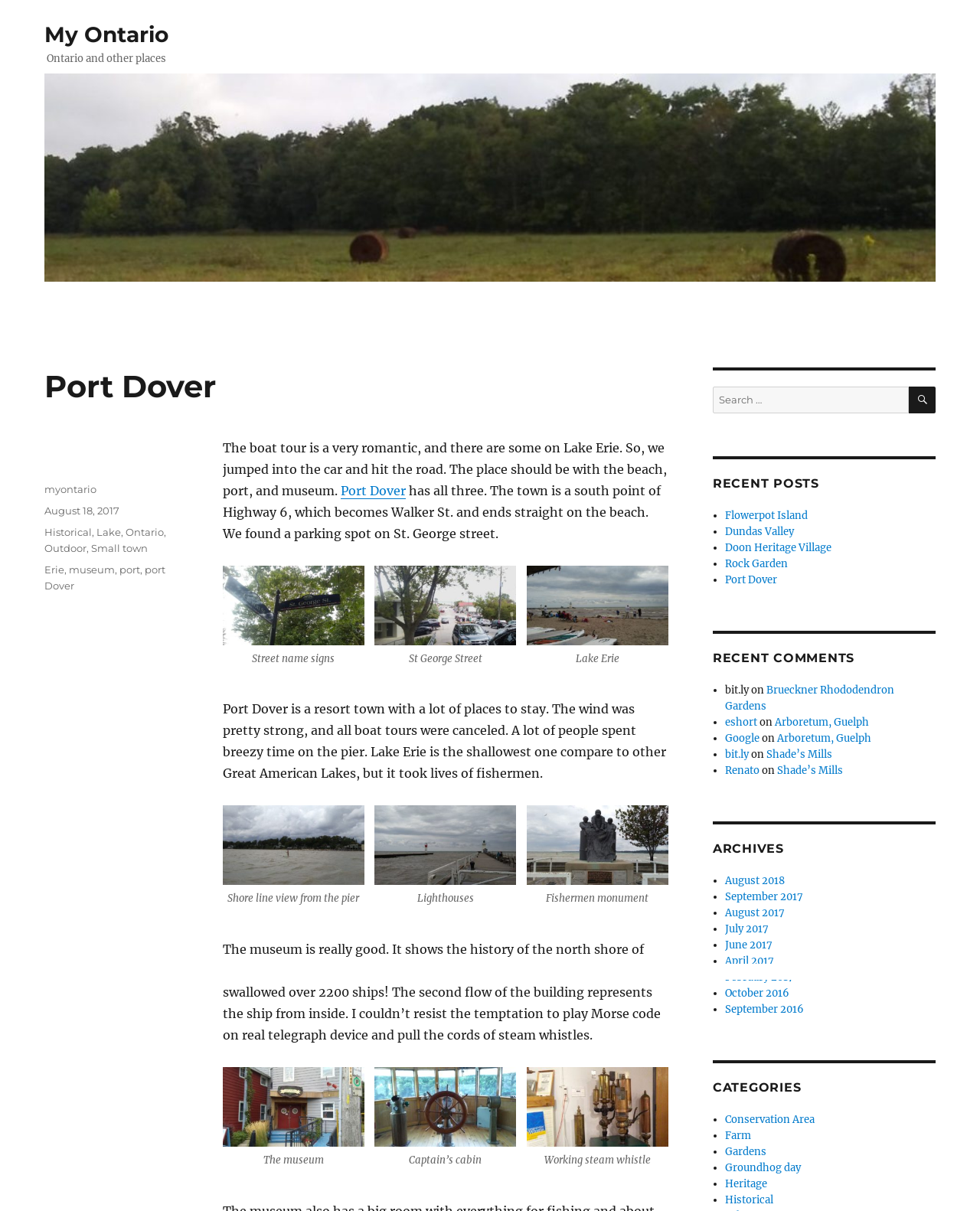What is the purpose of the building described in the article?
Please provide a comprehensive answer based on the information in the image.

The article describes a building that shows the history of the north shore of Lake Erie and the ways people survived the storms, and it has a second floor that represents a ship from inside.